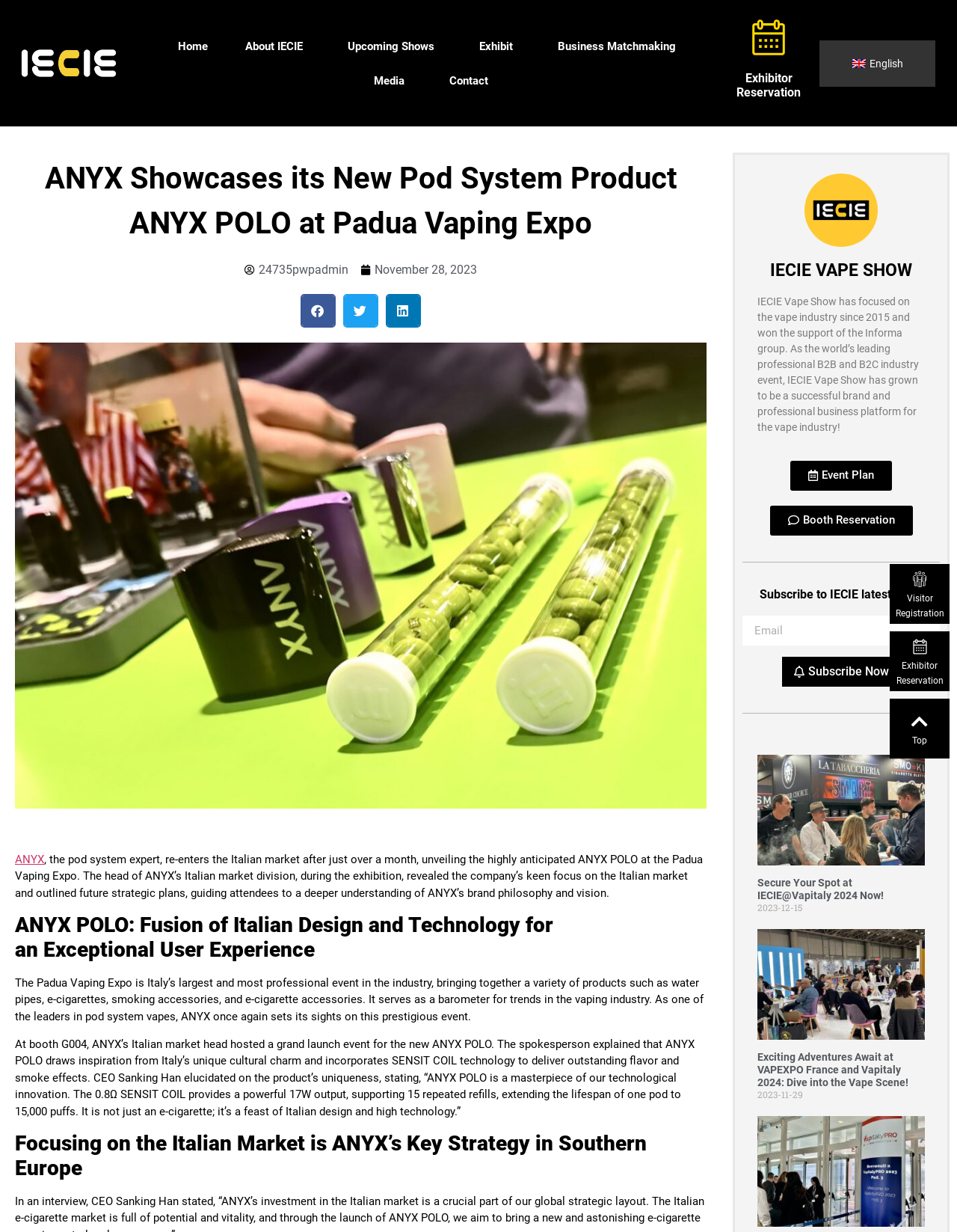Using the information in the image, give a detailed answer to the following question: What is the name of the event where ANYX POLO was launched?

I found this answer by reading the text that describes the launch event of ANYX POLO, which mentions that it was launched at the Padua Vaping Expo.